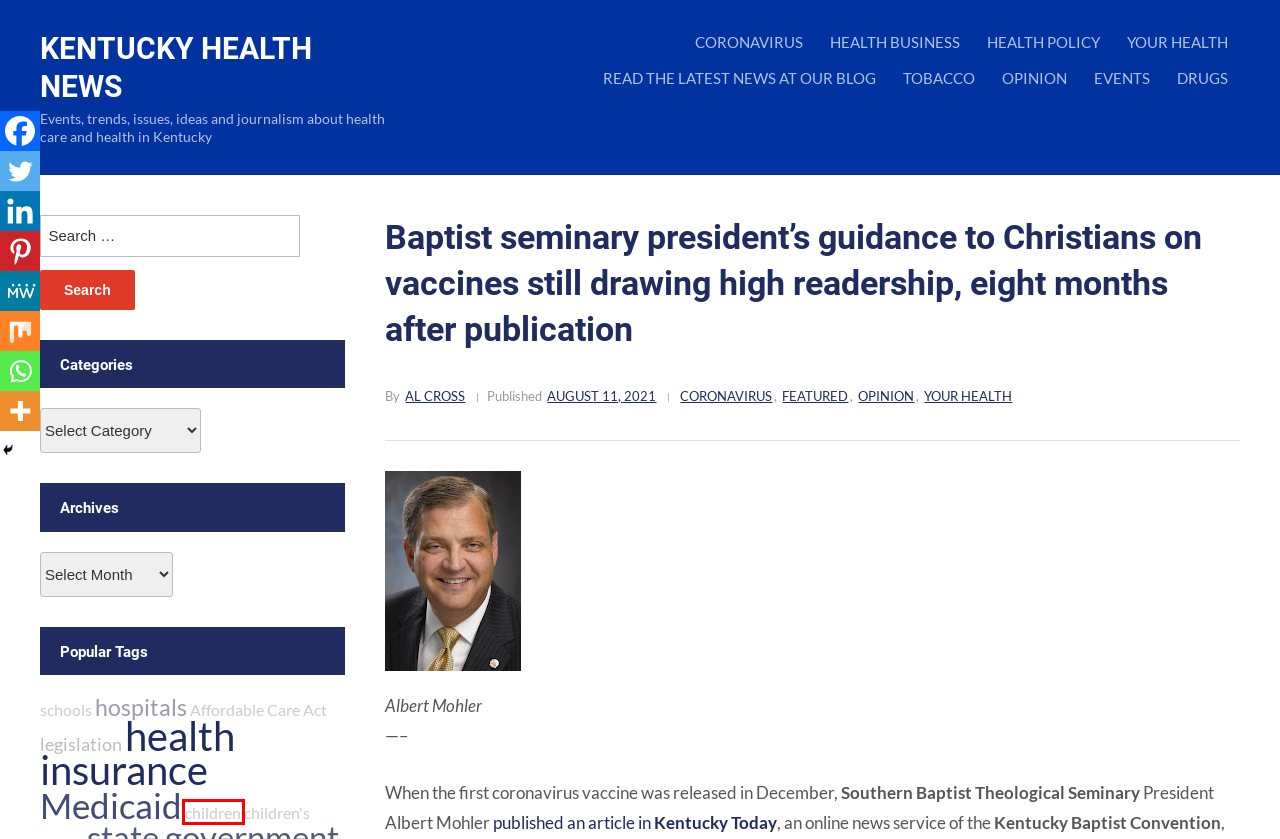Review the screenshot of a webpage that includes a red bounding box. Choose the webpage description that best matches the new webpage displayed after clicking the element within the bounding box. Here are the candidates:
A. August 13, 2021 – Kentucky Health News
B. research – Kentucky Health News
C. CORONAVIRUS – Kentucky Health News
D. hospitals – Kentucky Health News
E. children – Kentucky Health News
F. August 31, 2021 – Kentucky Health News
G. YOUR HEALTH – Kentucky Health News
H. FEATURED – Kentucky Health News

E